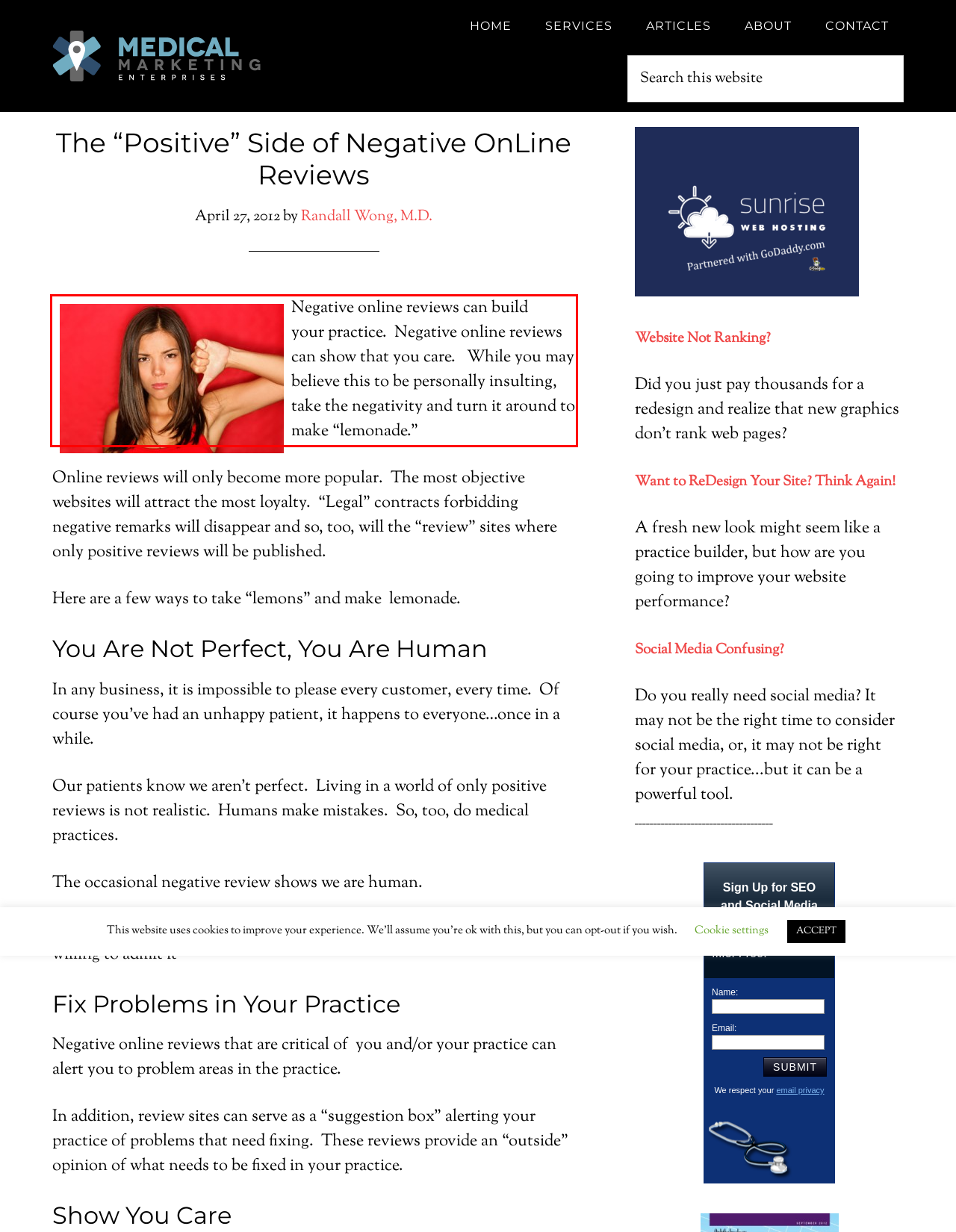You are provided with a screenshot of a webpage that includes a red bounding box. Extract and generate the text content found within the red bounding box.

Negative online reviews can build your practice. Negative online reviews can show that you care. While you may believe this to be personally insulting, take the negativity and turn it around to make “lemonade.”